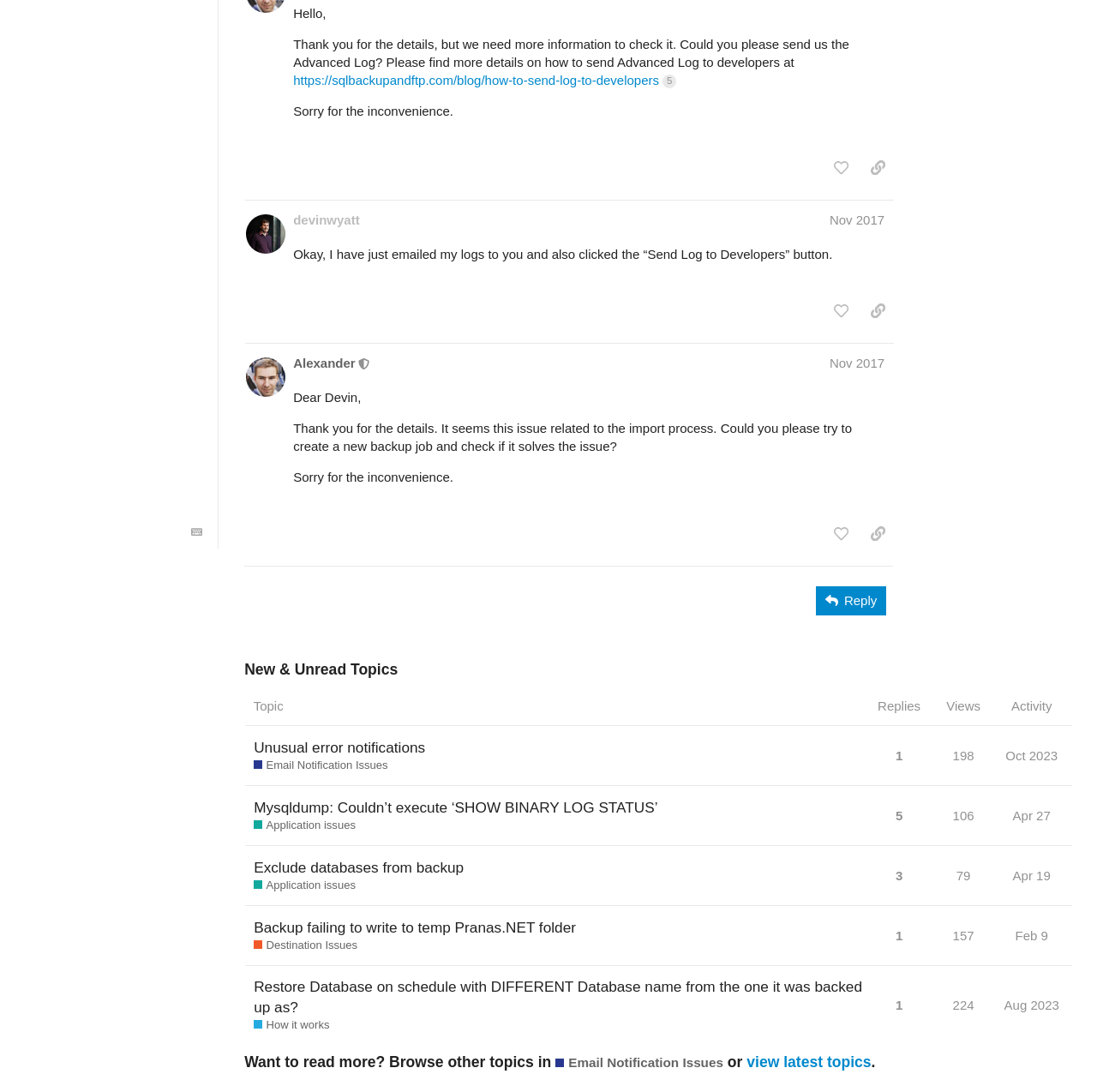Determine the bounding box coordinates for the HTML element mentioned in the following description: "Exclude databases from backup". The coordinates should be a list of four floats ranging from 0 to 1, represented as [left, top, right, bottom].

[0.231, 0.775, 0.423, 0.814]